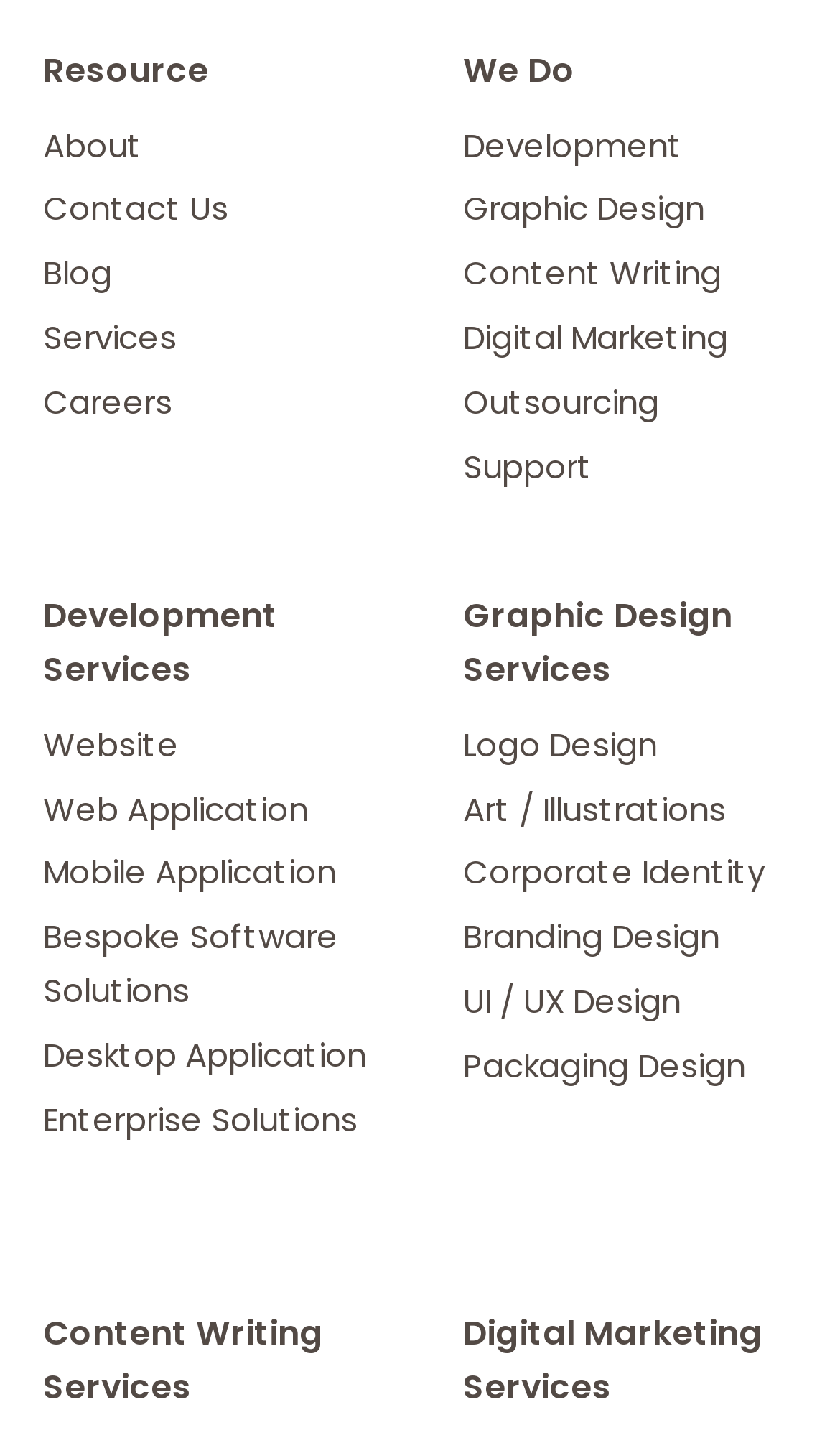Please locate the bounding box coordinates of the region I need to click to follow this instruction: "Click the Exhibitions link".

None